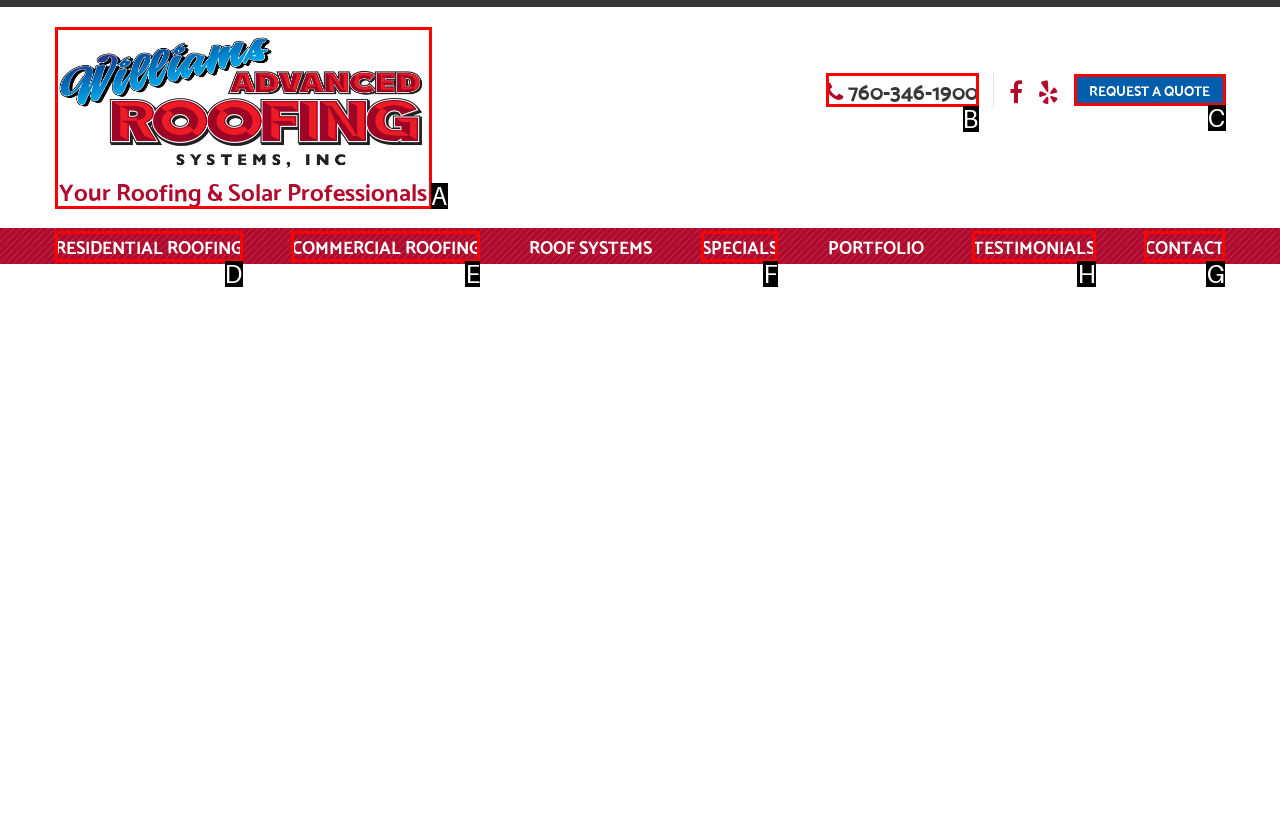Among the marked elements in the screenshot, which letter corresponds to the UI element needed for the task: Click on the 'Login' link?

None